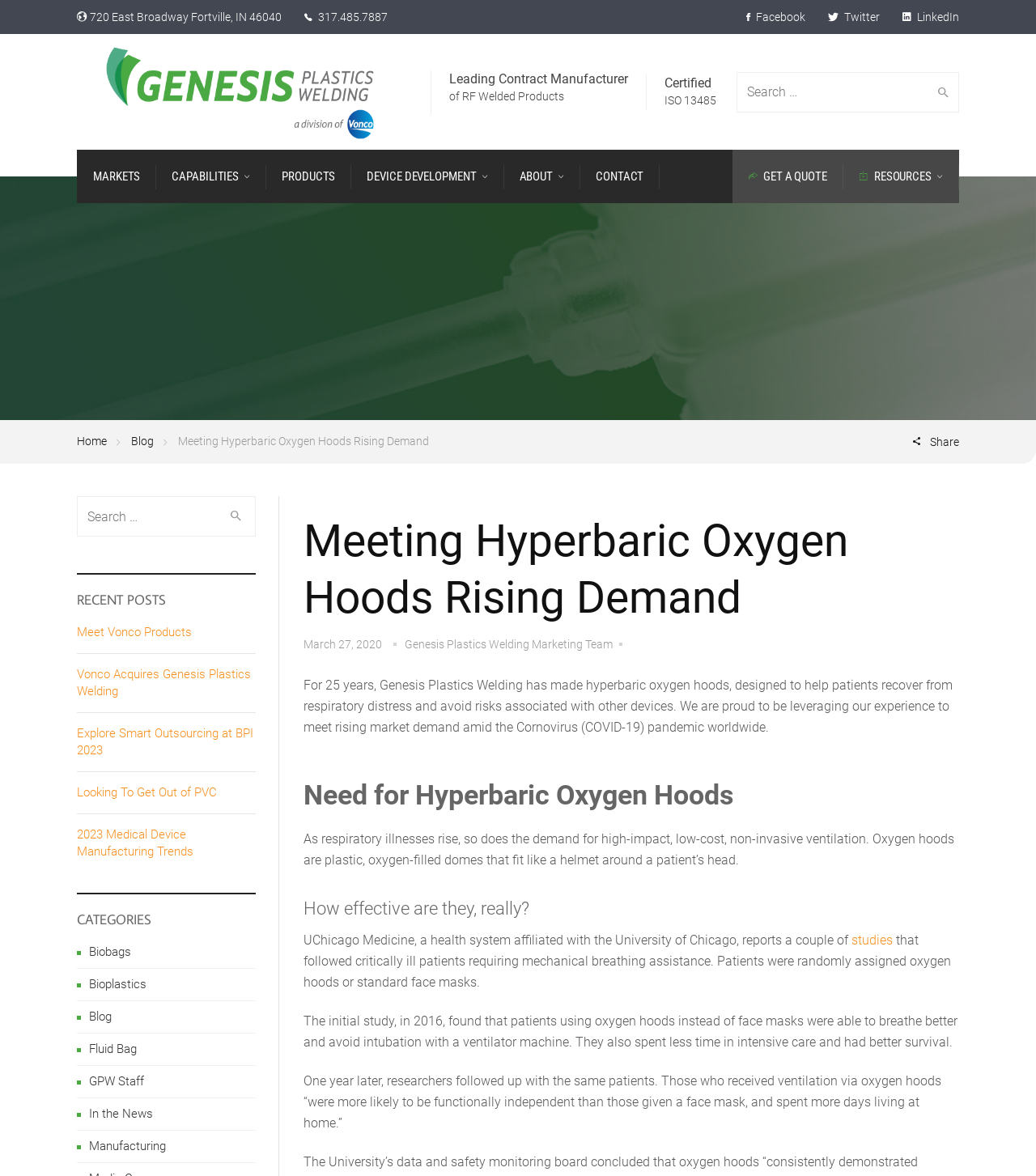Please determine the bounding box coordinates of the section I need to click to accomplish this instruction: "View Cart".

None